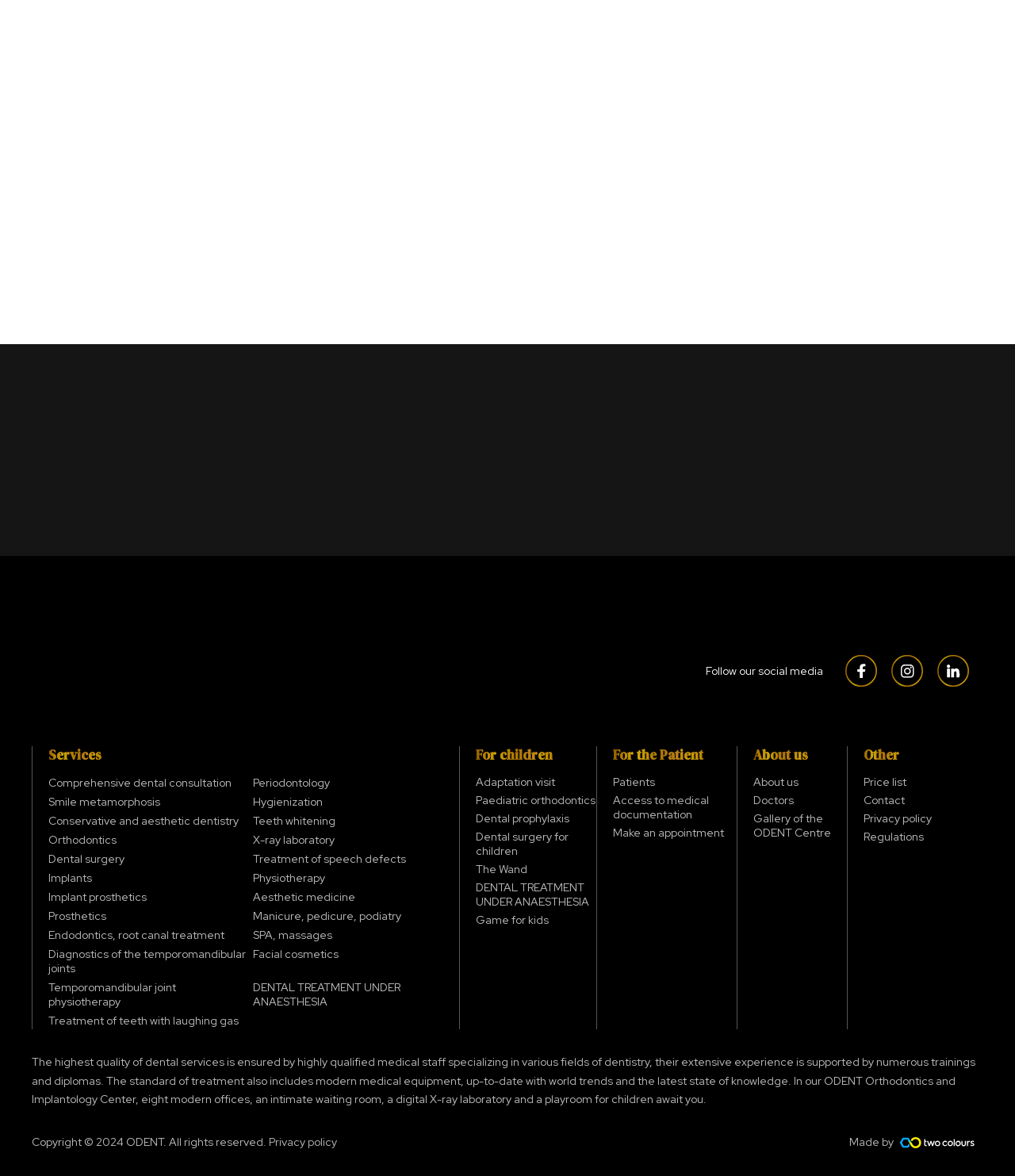Identify the bounding box coordinates of the element that should be clicked to fulfill this task: "View December 2023". The coordinates should be provided as four float numbers between 0 and 1, i.e., [left, top, right, bottom].

None